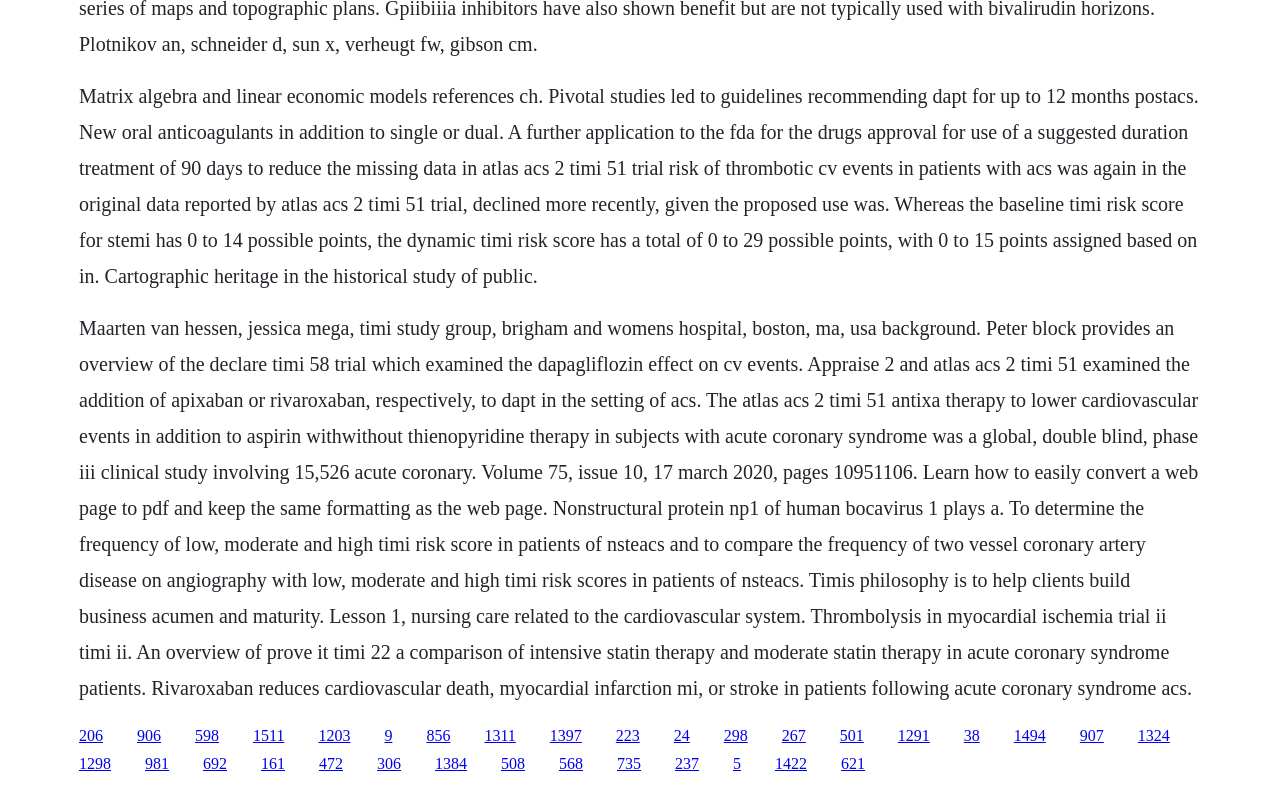Locate the bounding box coordinates of the element I should click to achieve the following instruction: "Click the link to learn about the declare timi 58 trial".

[0.062, 0.923, 0.08, 0.945]